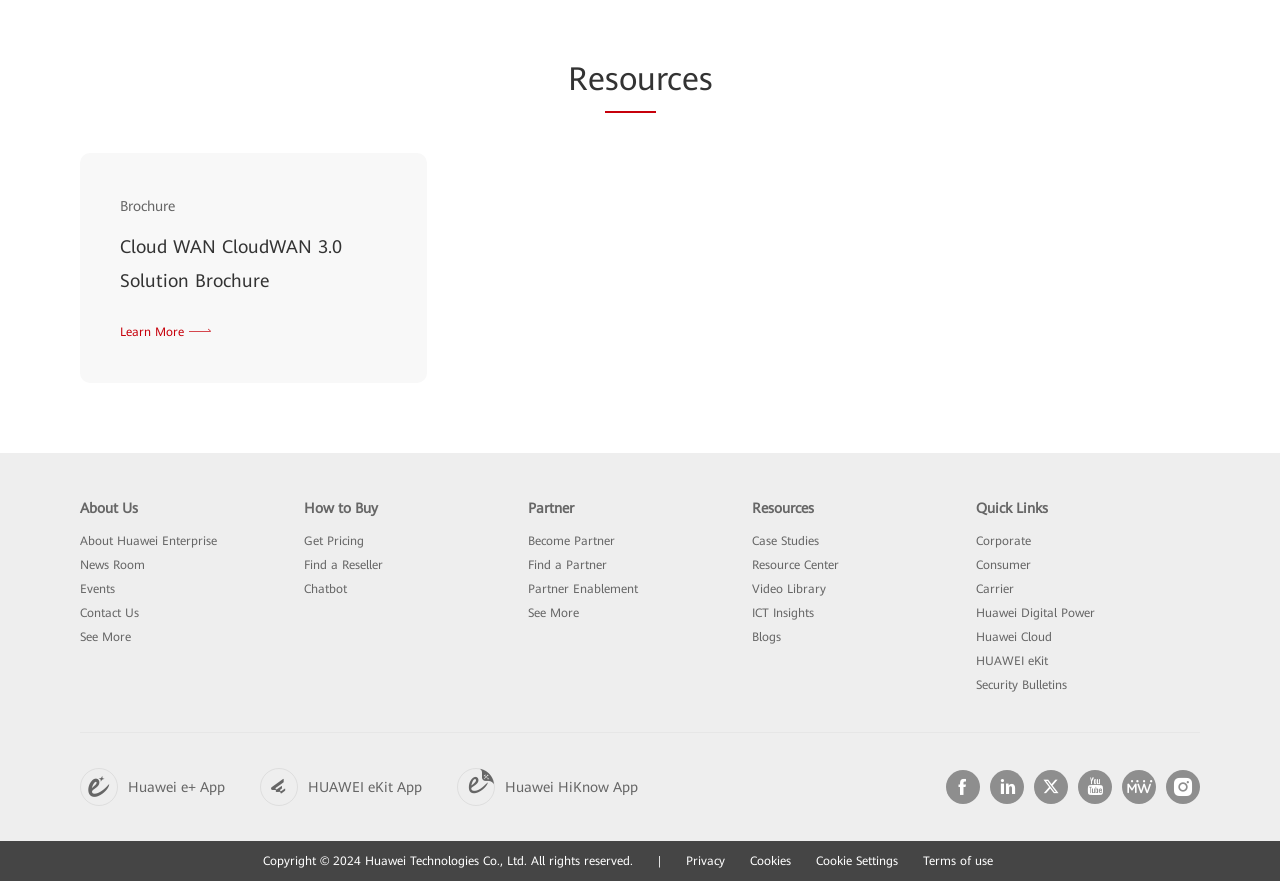Determine the bounding box coordinates of the element that should be clicked to execute the following command: "Open Huawei e+ App".

[0.062, 0.872, 0.203, 0.915]